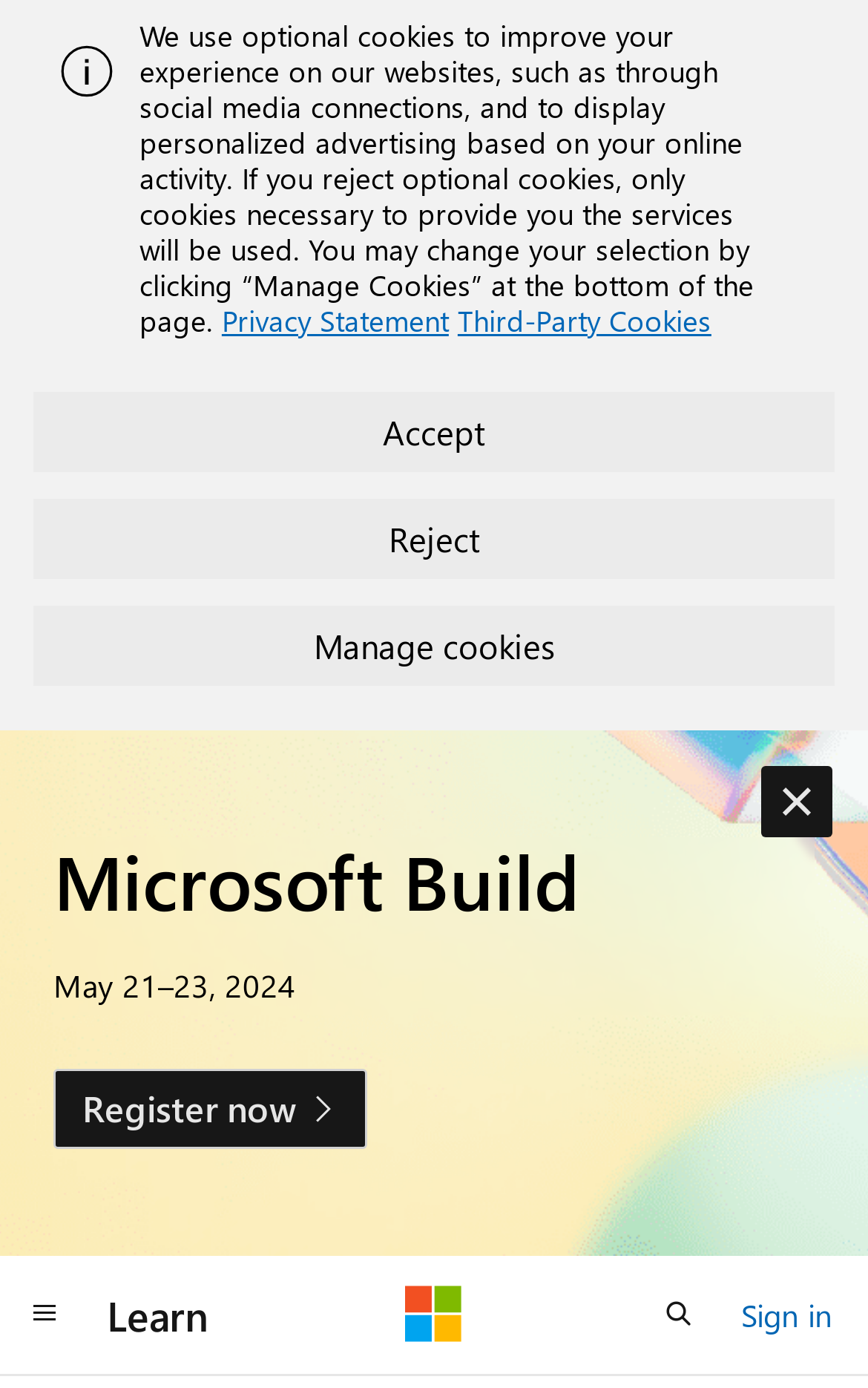Please find the bounding box coordinates of the element that needs to be clicked to perform the following instruction: "dismiss the alert". The bounding box coordinates should be four float numbers between 0 and 1, represented as [left, top, right, bottom].

[0.877, 0.552, 0.959, 0.603]